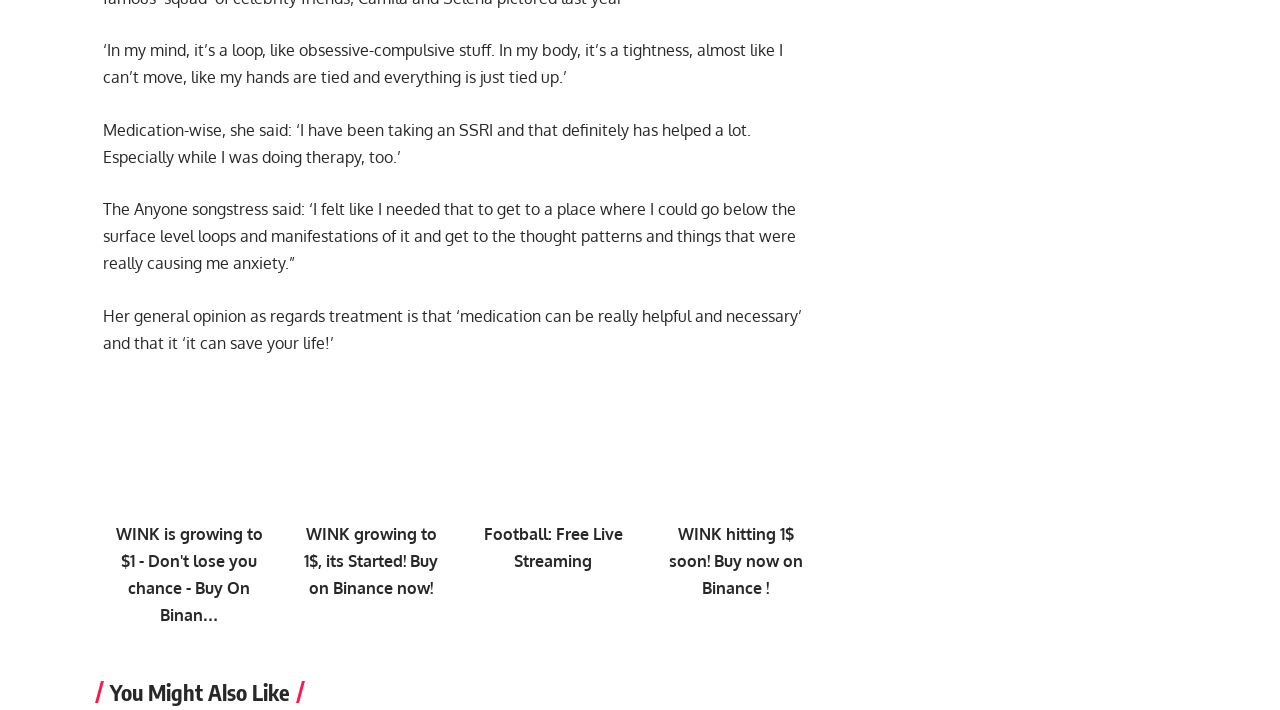From the element description: "Bintano", extract the bounding box coordinates of the UI element. The coordinates should be expressed as four float numbers between 0 and 1, in the order [left, top, right, bottom].

[0.006, 0.841, 0.046, 0.865]